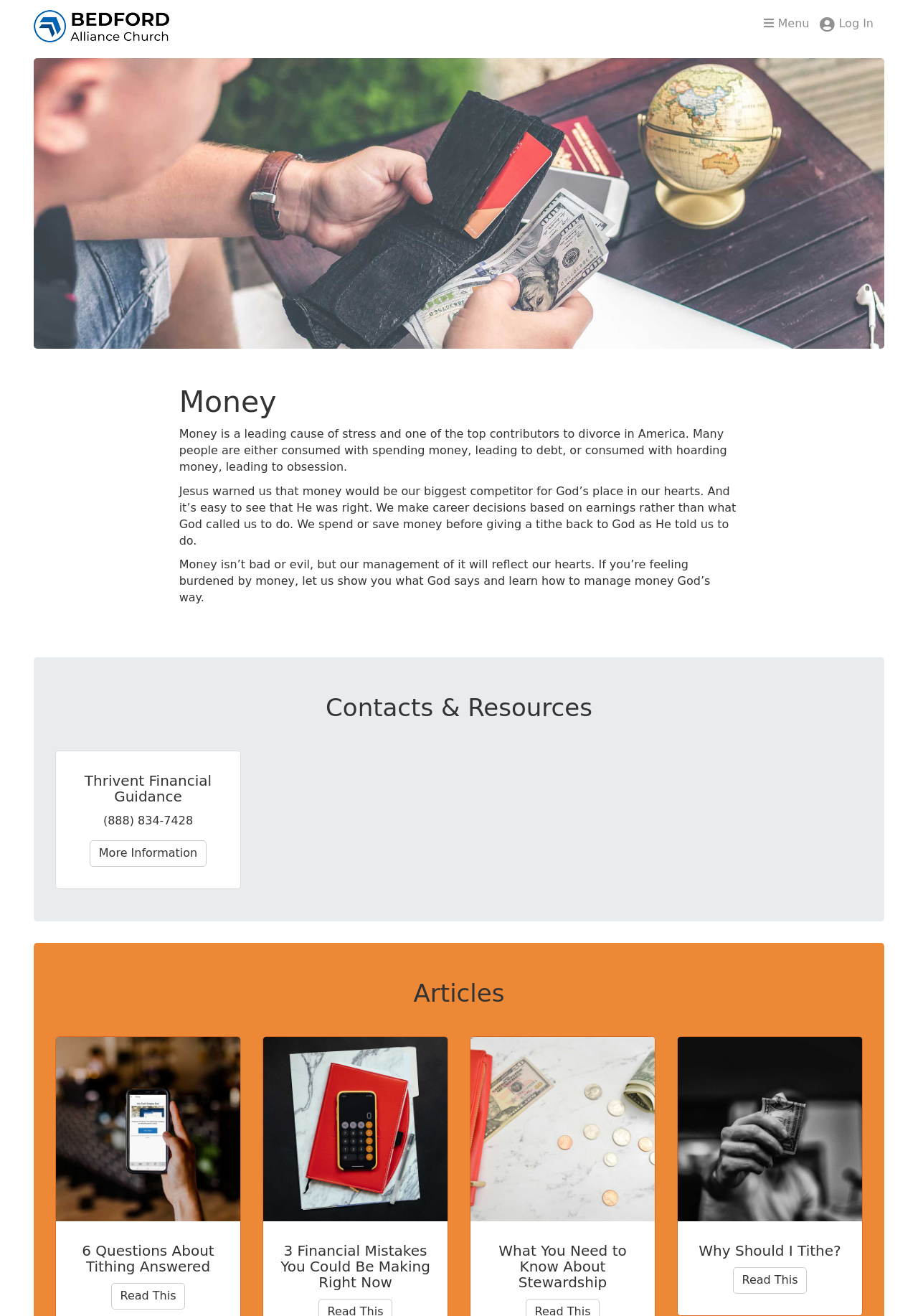Determine the bounding box for the UI element as described: "More Information". The coordinates should be represented as four float numbers between 0 and 1, formatted as [left, top, right, bottom].

[0.098, 0.639, 0.225, 0.659]